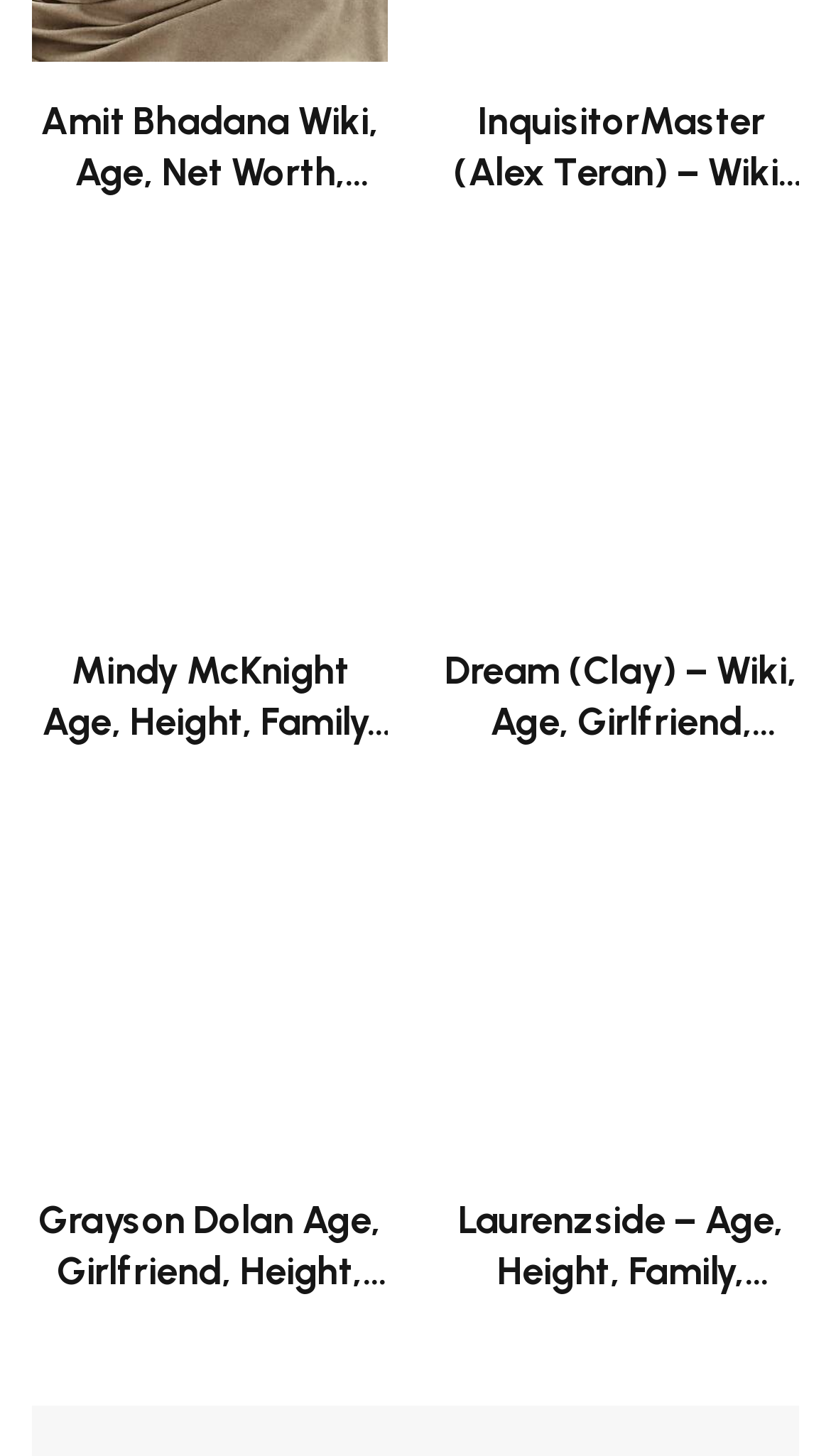Specify the bounding box coordinates of the element's area that should be clicked to execute the given instruction: "Click on Acer Laptop Adapter". The coordinates should be four float numbers between 0 and 1, i.e., [left, top, right, bottom].

None